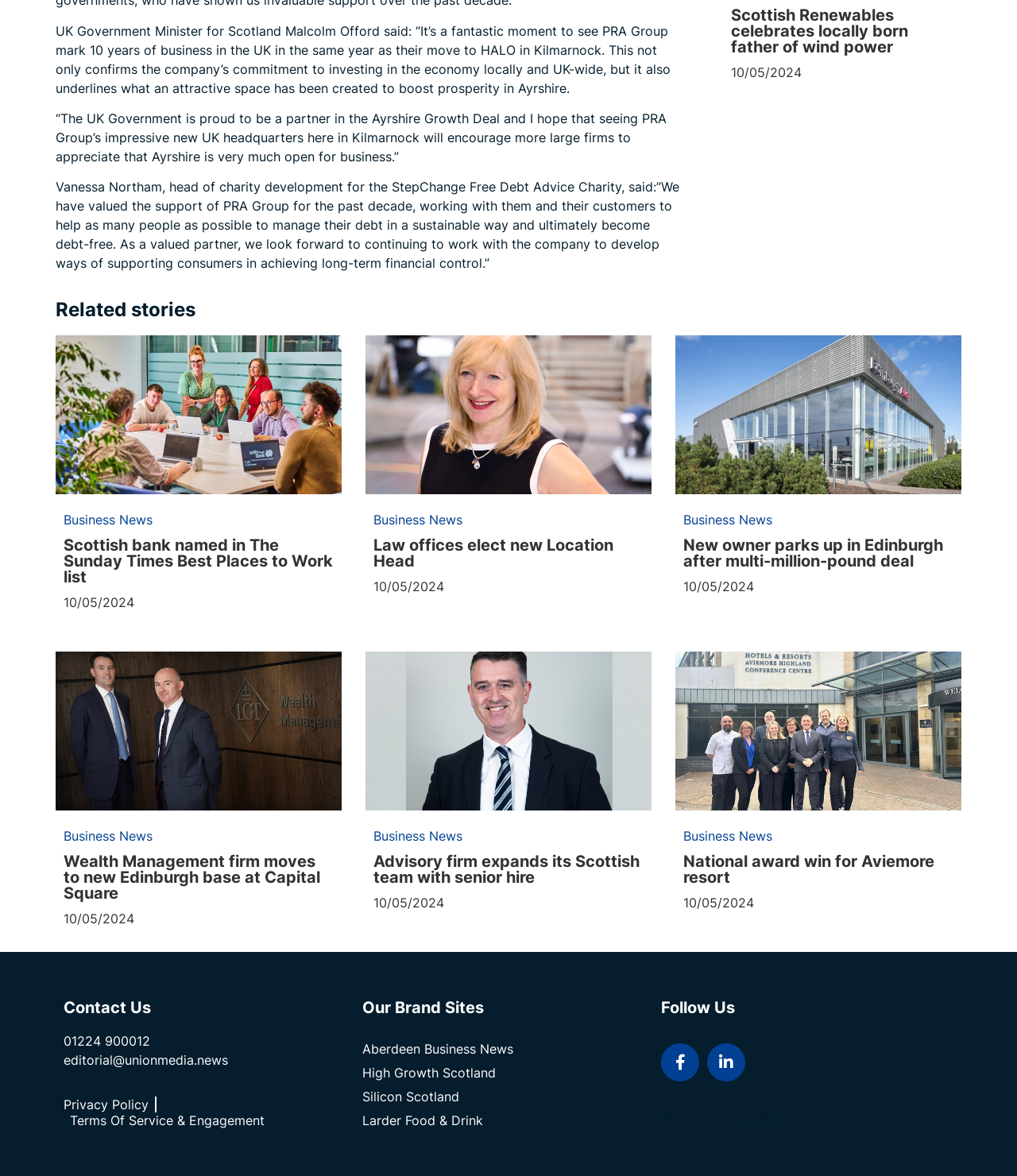Identify the bounding box coordinates of the section that should be clicked to achieve the task described: "Follow on Facebook".

[0.65, 0.887, 0.688, 0.92]